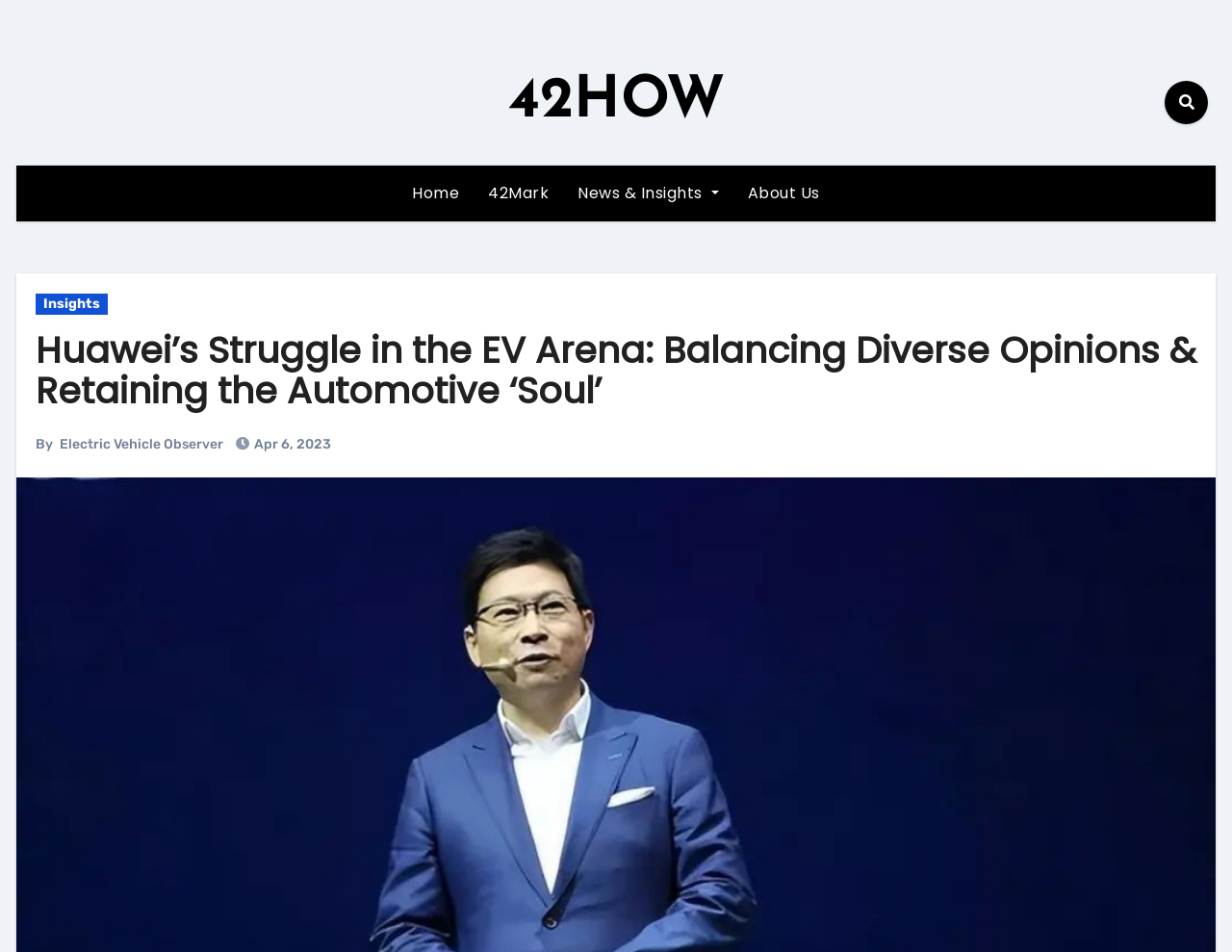Identify the bounding box for the element characterized by the following description: "parent_node: Insights".

[0.013, 0.909, 0.987, 0.929]